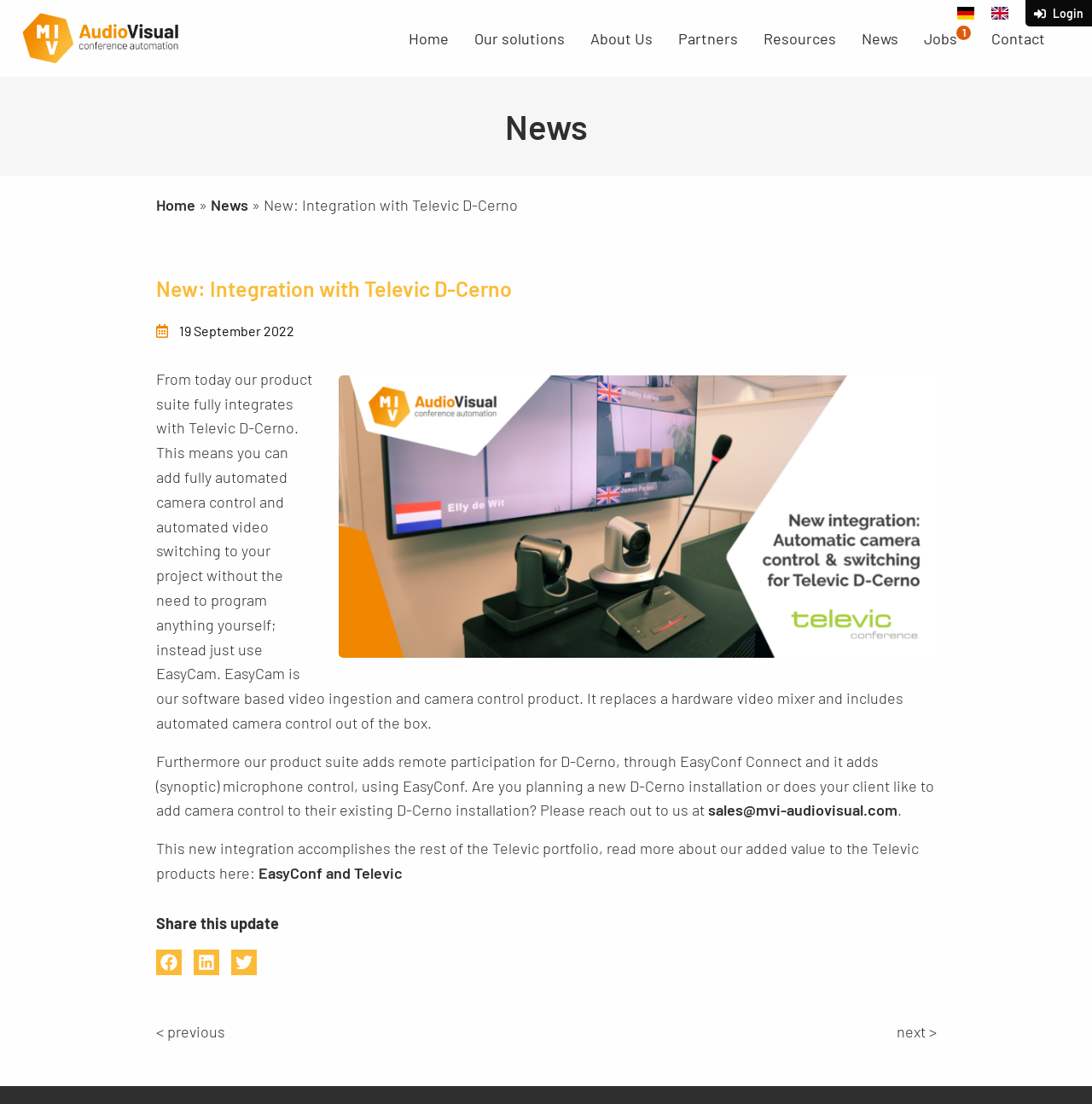What is the purpose of EasyCam?
Offer a detailed and exhaustive answer to the question.

According to the webpage, EasyCam is a software-based video ingestion and camera control product that replaces a hardware video mixer and includes automated camera control out of the box. This implies that the primary purpose of EasyCam is to provide automated camera control.